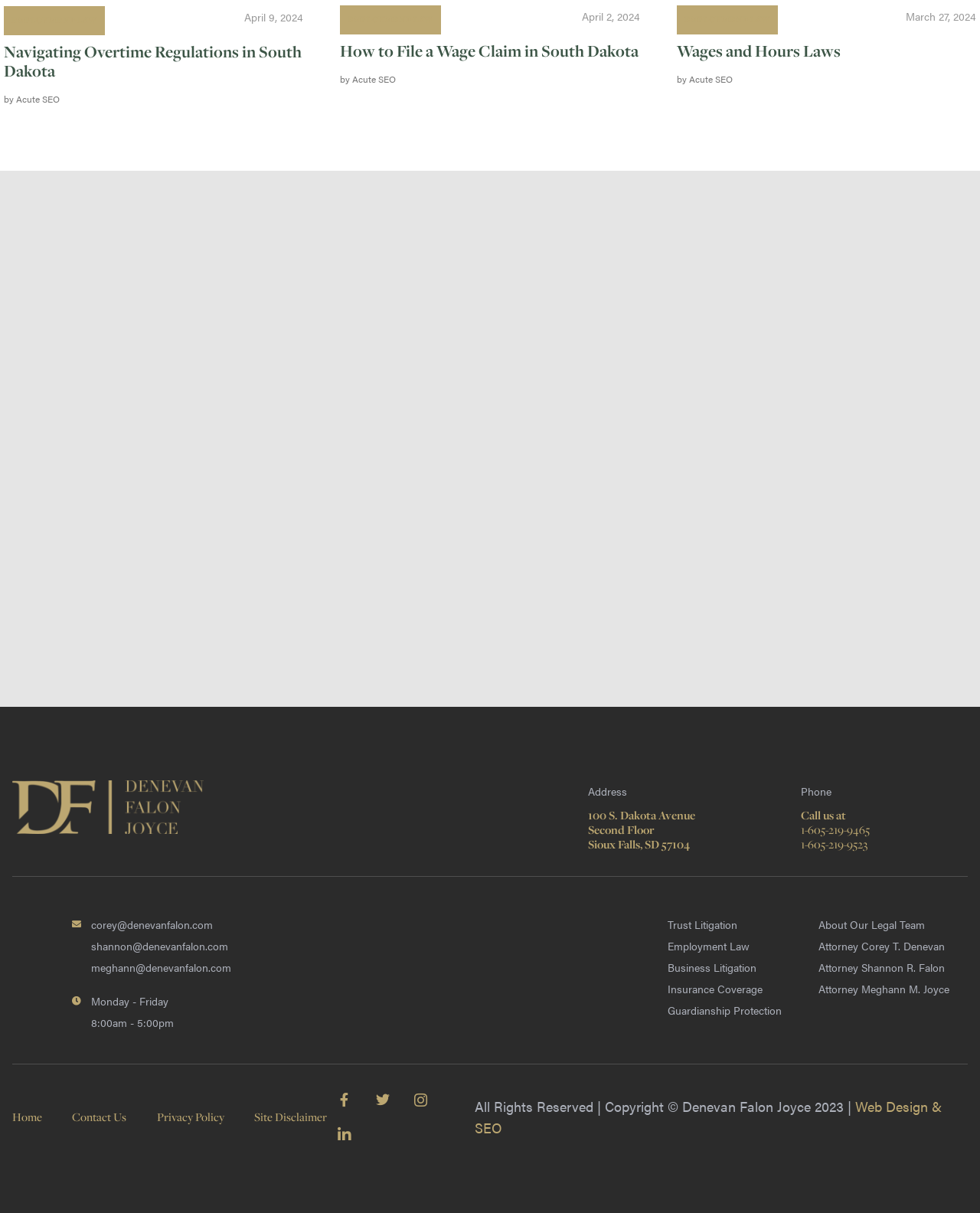Determine the bounding box coordinates of the clickable region to follow the instruction: "Click on 'EMPLOYMENT-LAW'".

[0.012, 0.014, 0.099, 0.02]